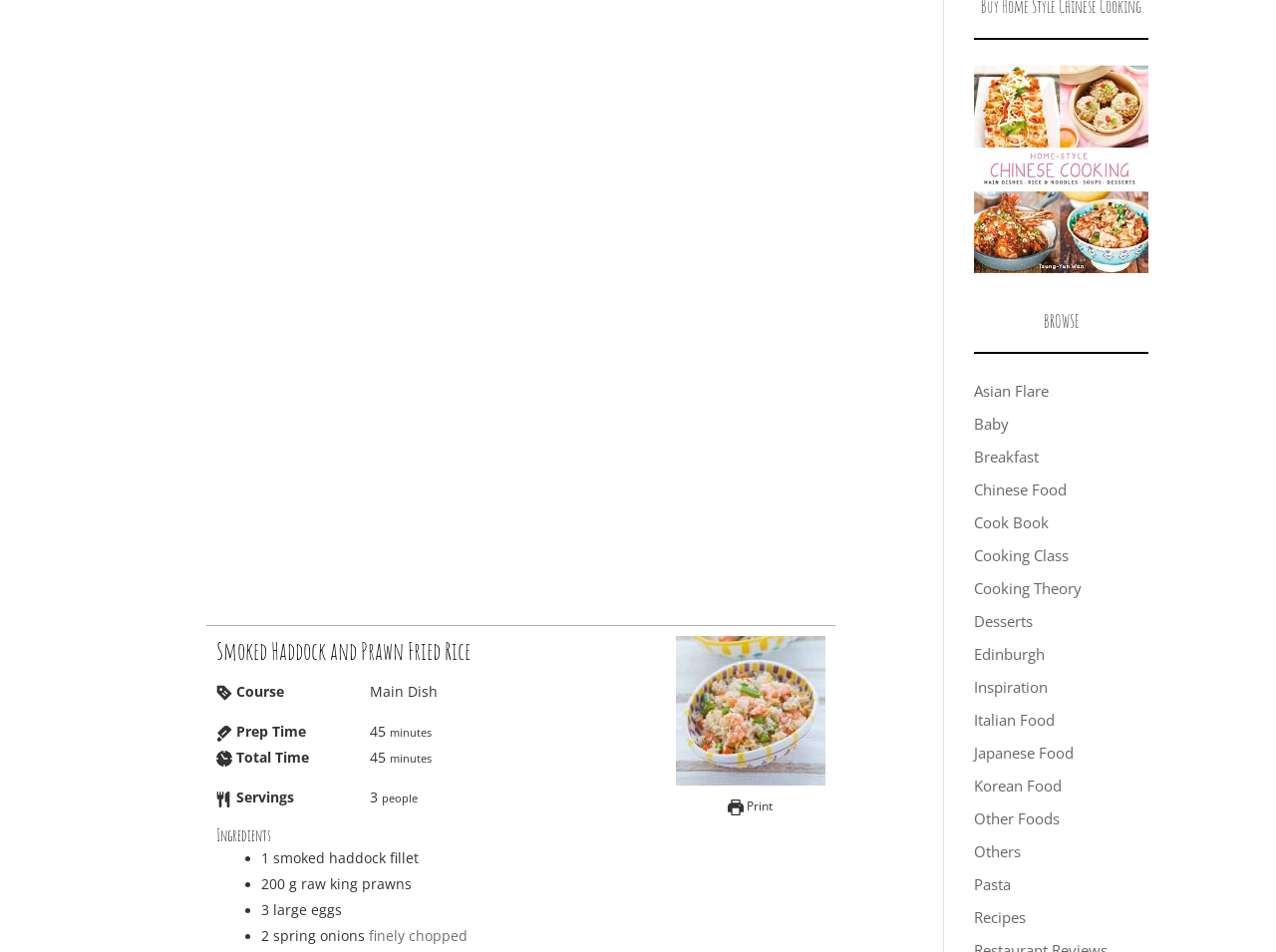Carefully examine the image and provide an in-depth answer to the question: What type of food is featured on the webpage?

The type of food featured on the webpage can be inferred from the link 'Chinese Food' located in the 'BROWSE' section, which suggests that the recipe is related to Chinese cuisine.